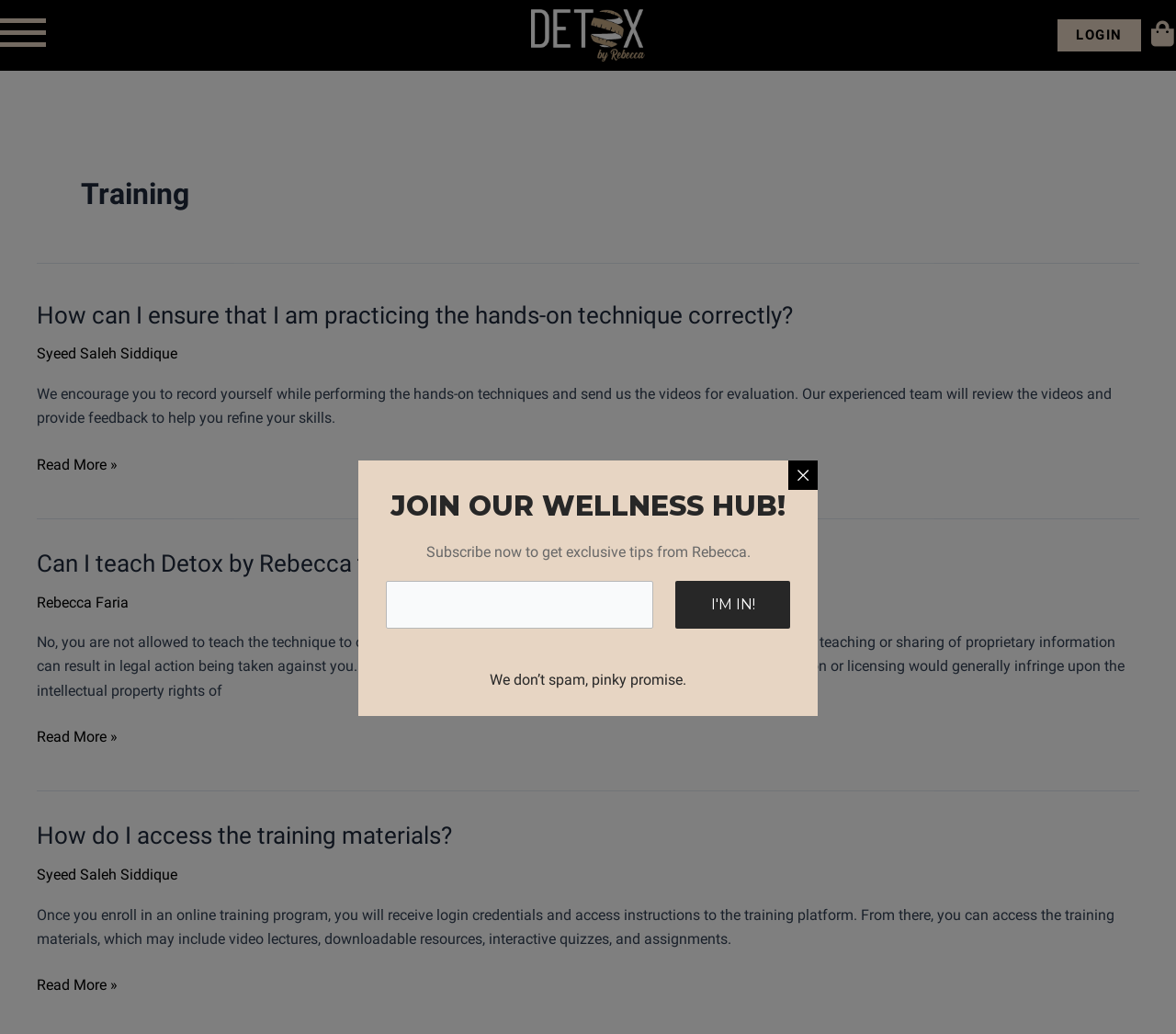How do I access training materials?
From the screenshot, supply a one-word or short-phrase answer.

Login to training platform